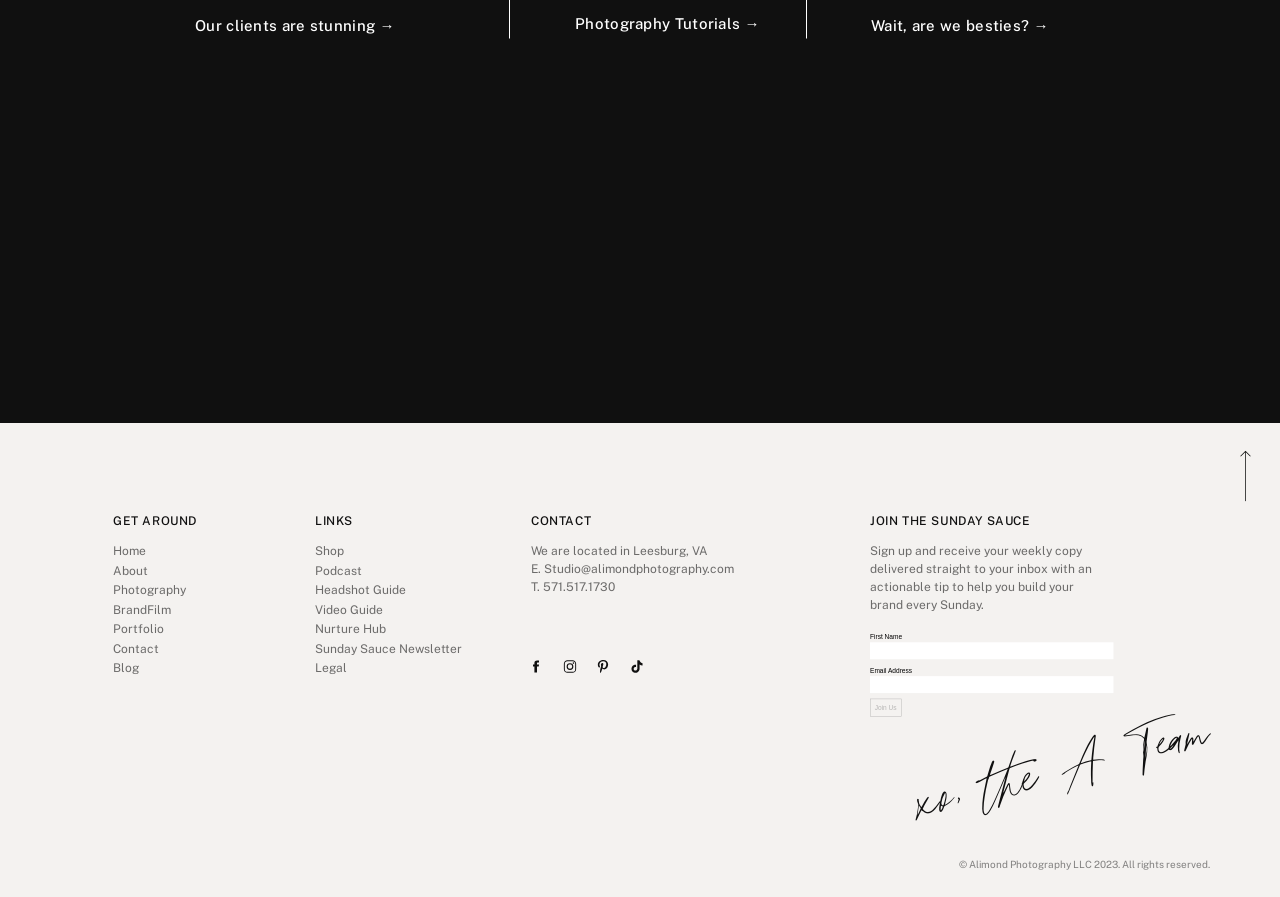Refer to the image and provide an in-depth answer to the question:
What is the name of the newsletter?

I found the newsletter sign-up section and read the text, which mentions the 'Sunday Sauce Newsletter'.